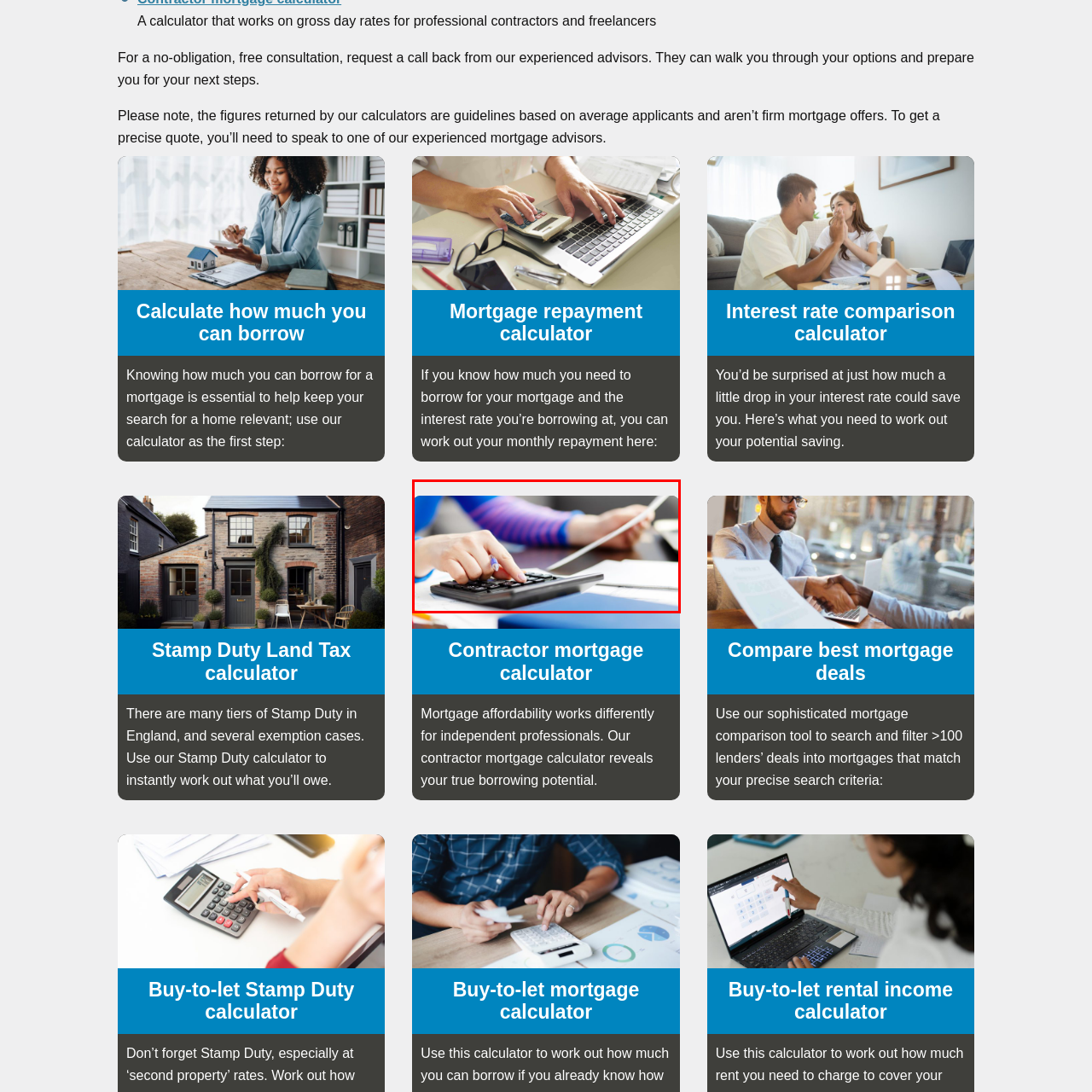View the part of the image marked by the red boundary and provide a one-word or short phrase answer to this question: 
What is the likely purpose of the calculator?

mortgage planning or budgeting